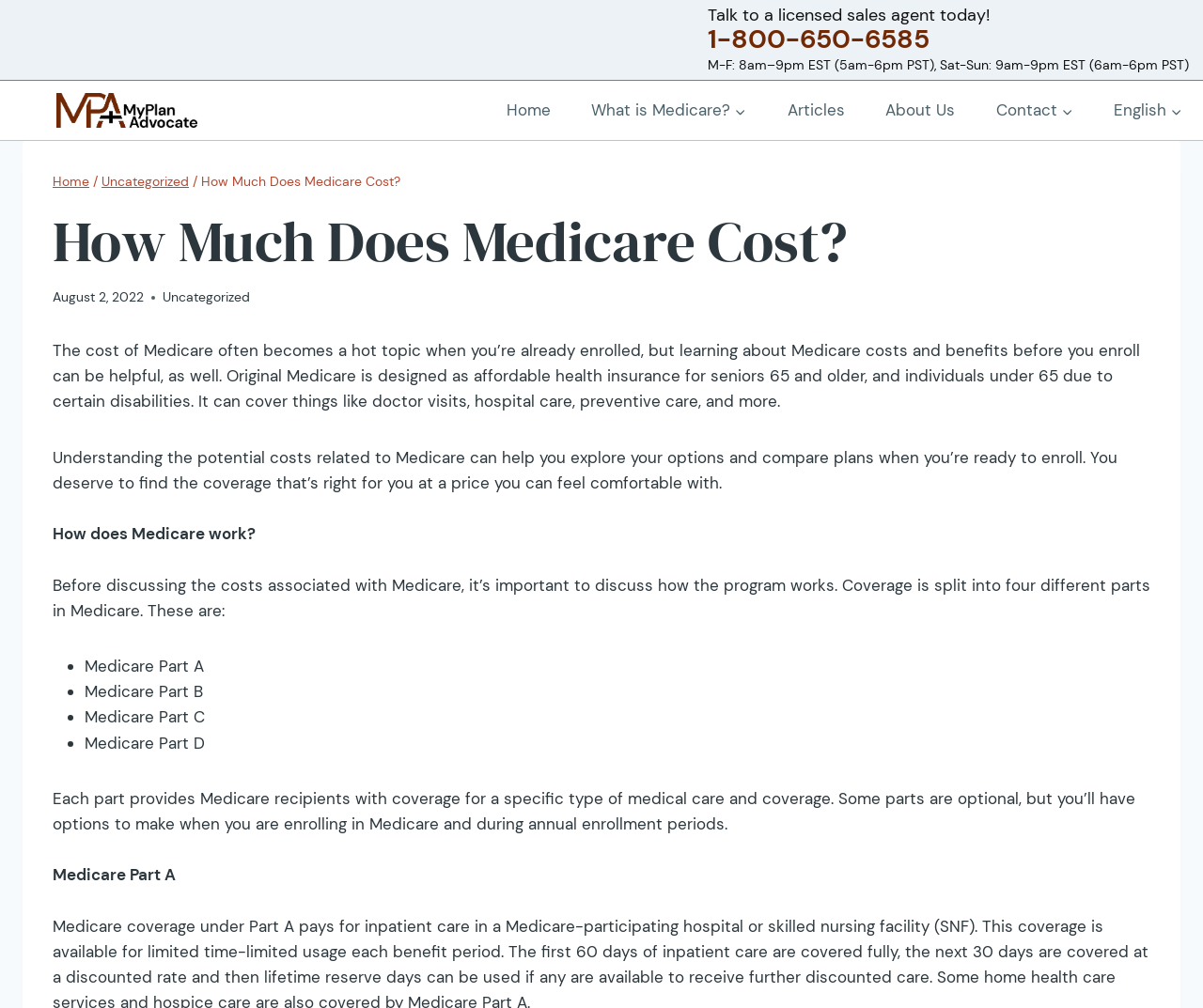Respond to the following question using a concise word or phrase: 
What is the time period when the customer support is available?

M-F: 8am-9pm EST, Sat-Sun: 9am-9pm EST